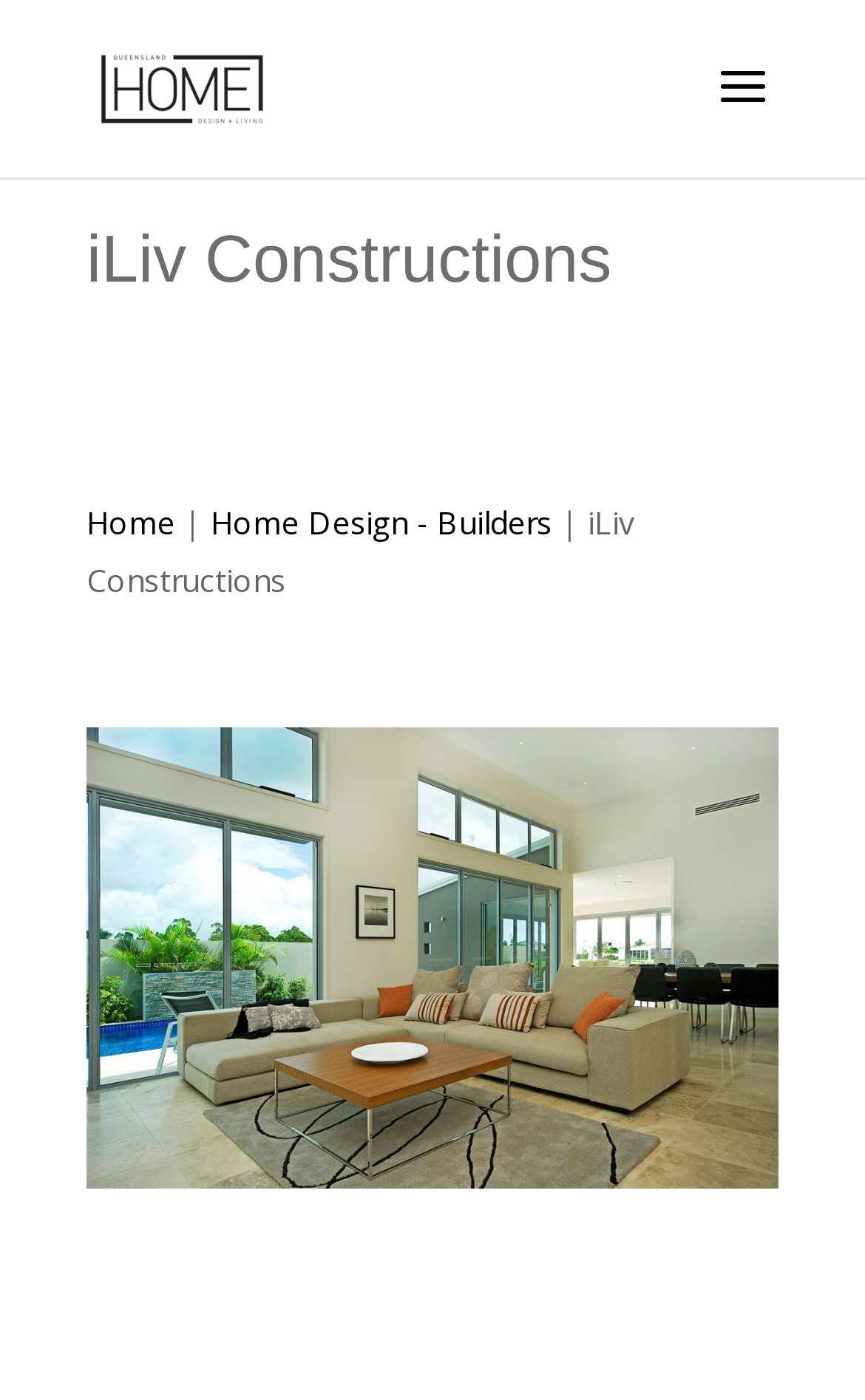Identify the bounding box for the given UI element using the description provided. Coordinates should be in the format (top-left x, top-left y, bottom-right x, bottom-right y) and must be between 0 and 1. Here is the description: alt="Queensland Home Design and Living"

[0.11, 0.046, 0.311, 0.076]